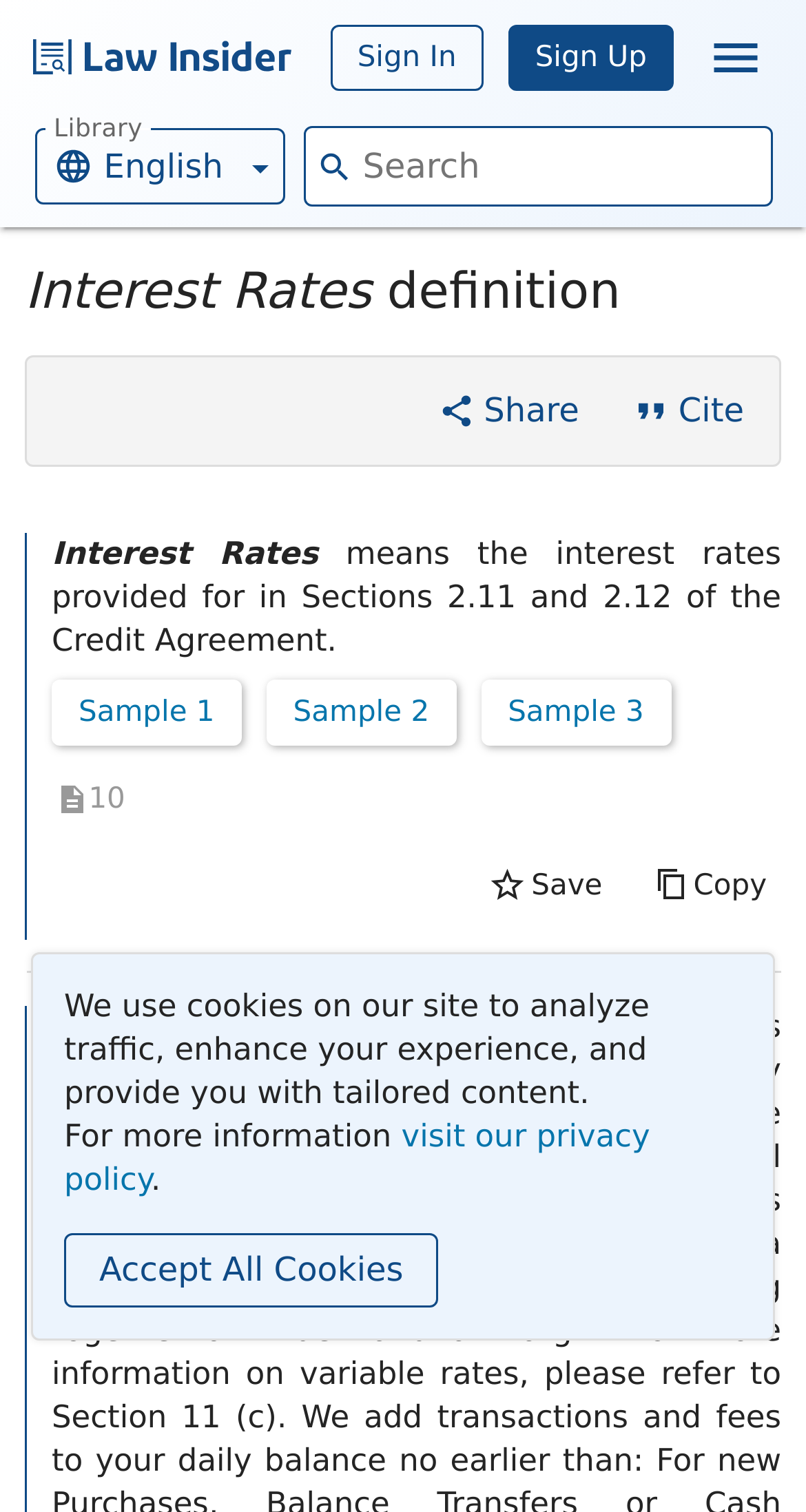Given the element description, predict the bounding box coordinates in the format (top-left x, top-left y, bottom-right x, bottom-right y). Make sure all values are between 0 and 1. Here is the element description: Daily Periodic Rate

[0.064, 0.696, 0.969, 0.749]